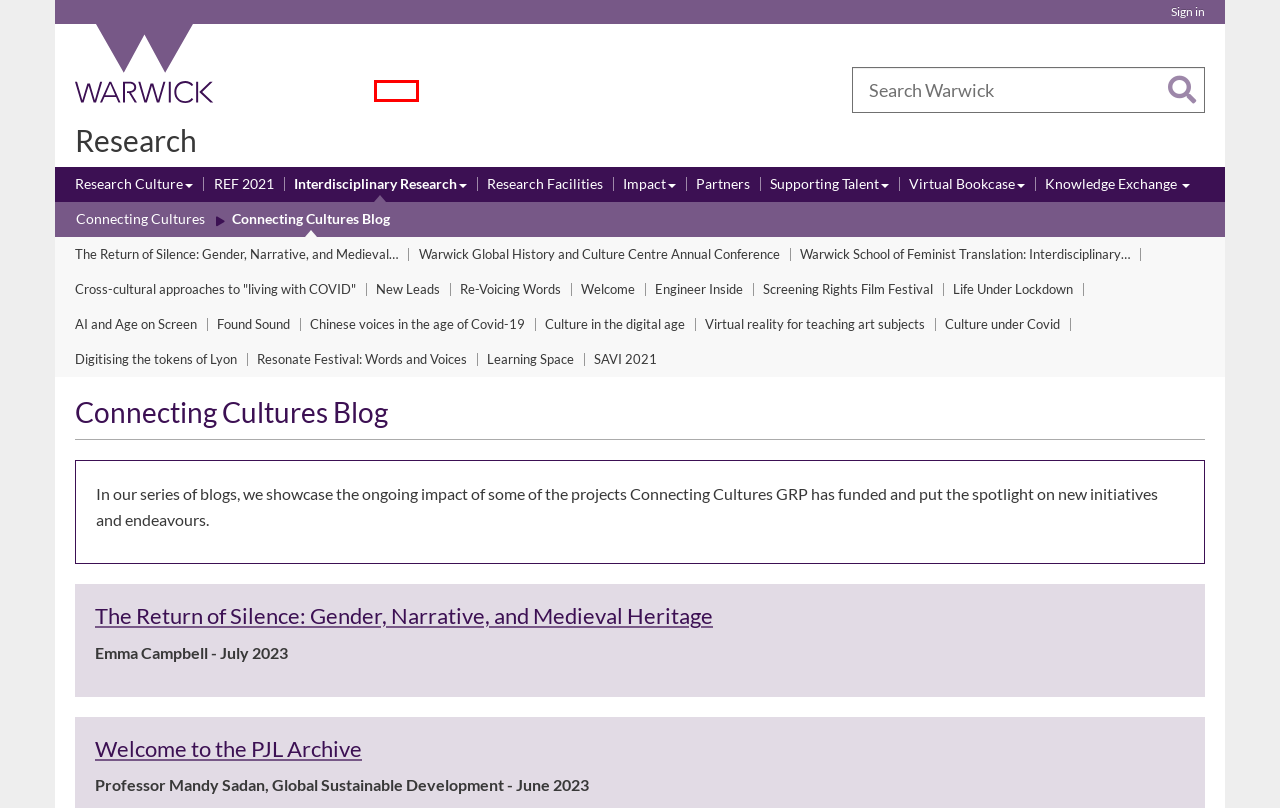Examine the webpage screenshot and identify the UI element enclosed in the red bounding box. Pick the webpage description that most accurately matches the new webpage after clicking the selected element. Here are the candidates:
A. University of Warwick Alumni and Supporters
B. Our Research Culture | Research at Warwick
C. Re-Voicing Words
D. livingwithcovid
E. Culture under Covid
F. Engineer Inside
G. Interdisciplinary Research
H. Culture in the digital age

A